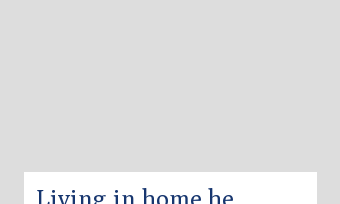What is the unique aspect of the architect's experience?
We need a detailed and meticulous answer to the question.

The caption suggests that the architect's experience is unique because they have had the opportunity to inhabit a space that they themselves conceptualized, allowing for a deeper understanding of their own design.